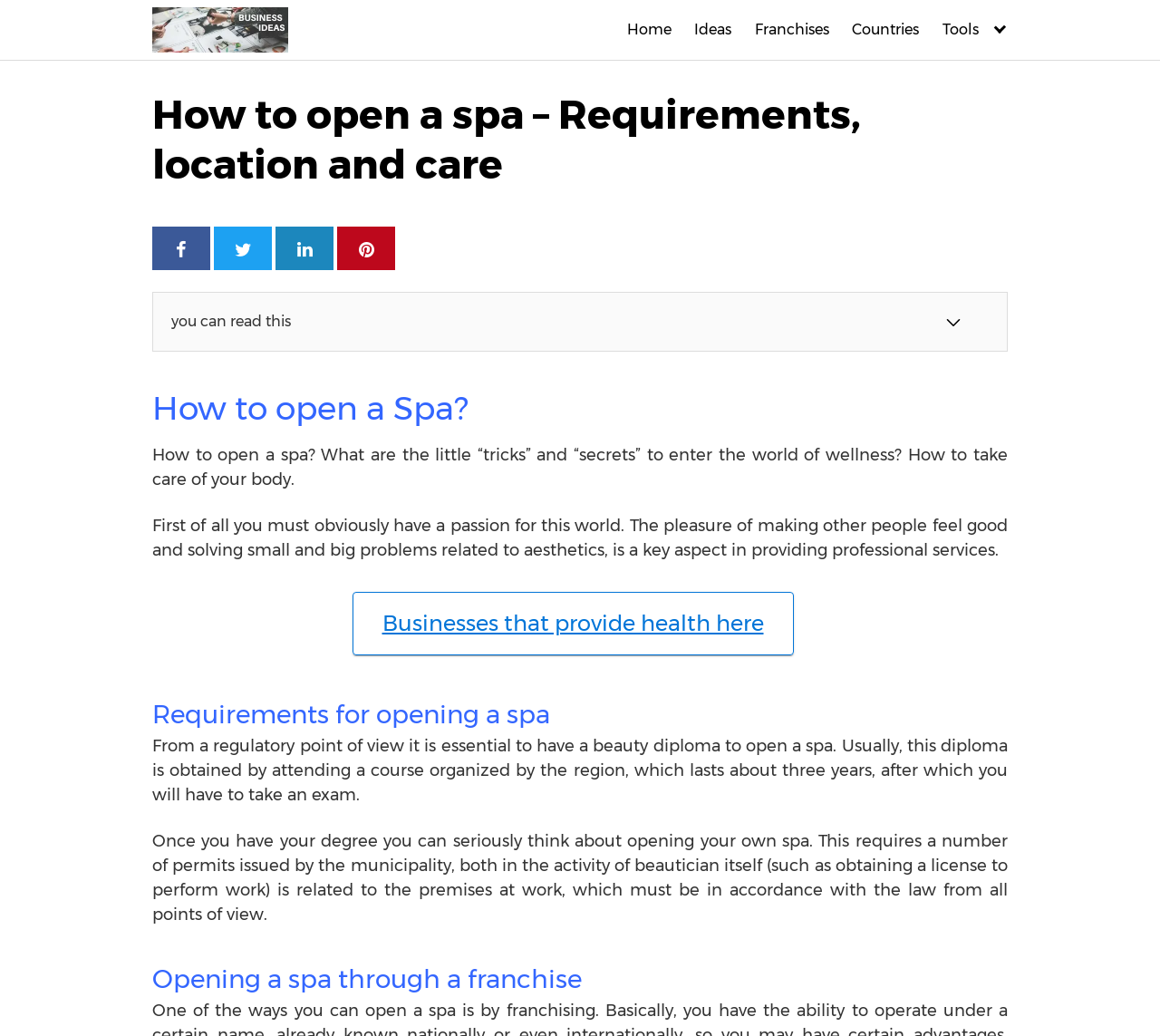How many links are in the navigation menu?
Using the details from the image, give an elaborate explanation to answer the question.

The navigation menu is located at the top of the webpage and contains 6 links: Home, Ideas, Franchises, Countries, and Tools.